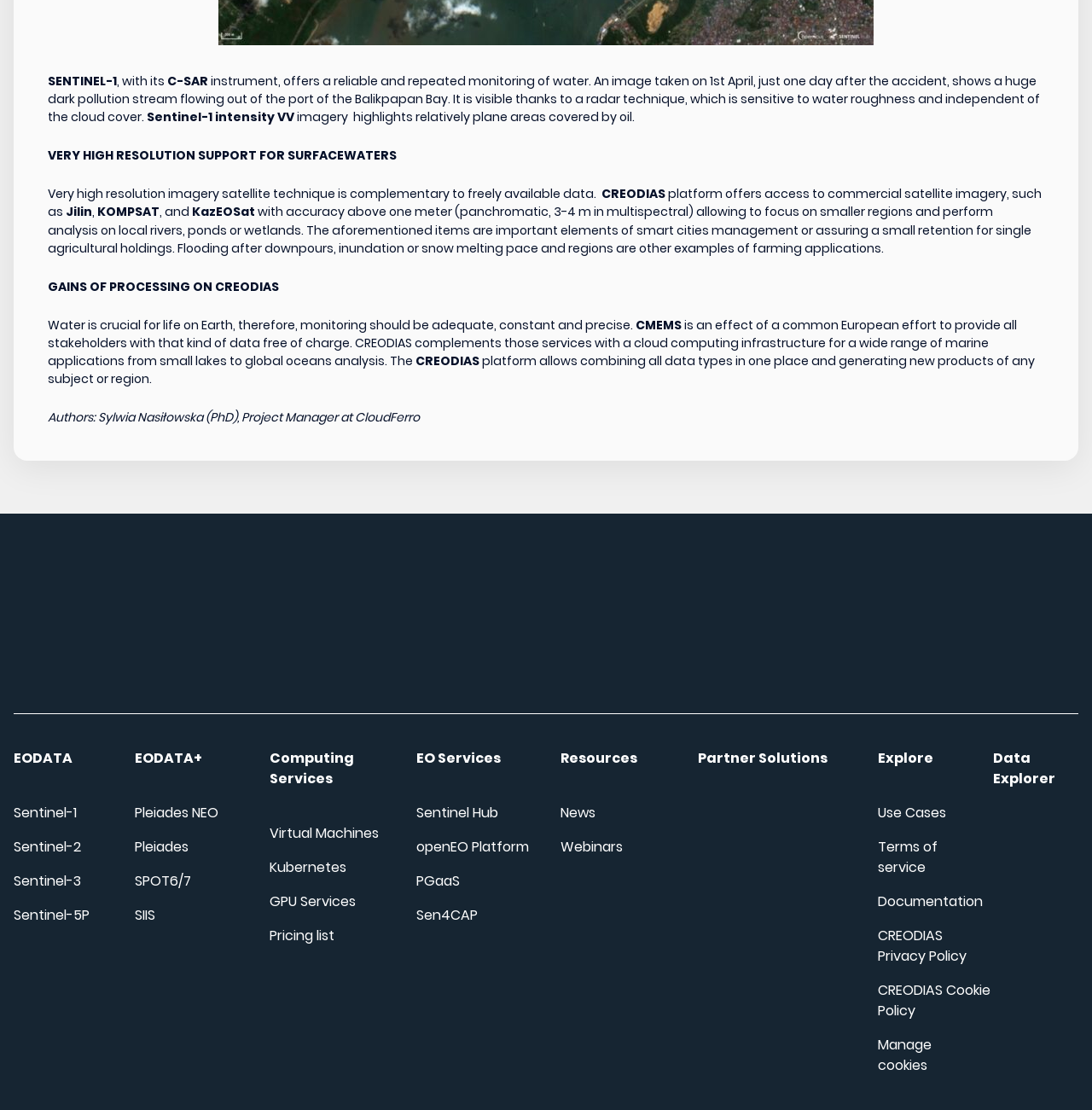Find the bounding box coordinates of the clickable area that will achieve the following instruction: "Click on the EODATA link".

[0.012, 0.674, 0.124, 0.693]